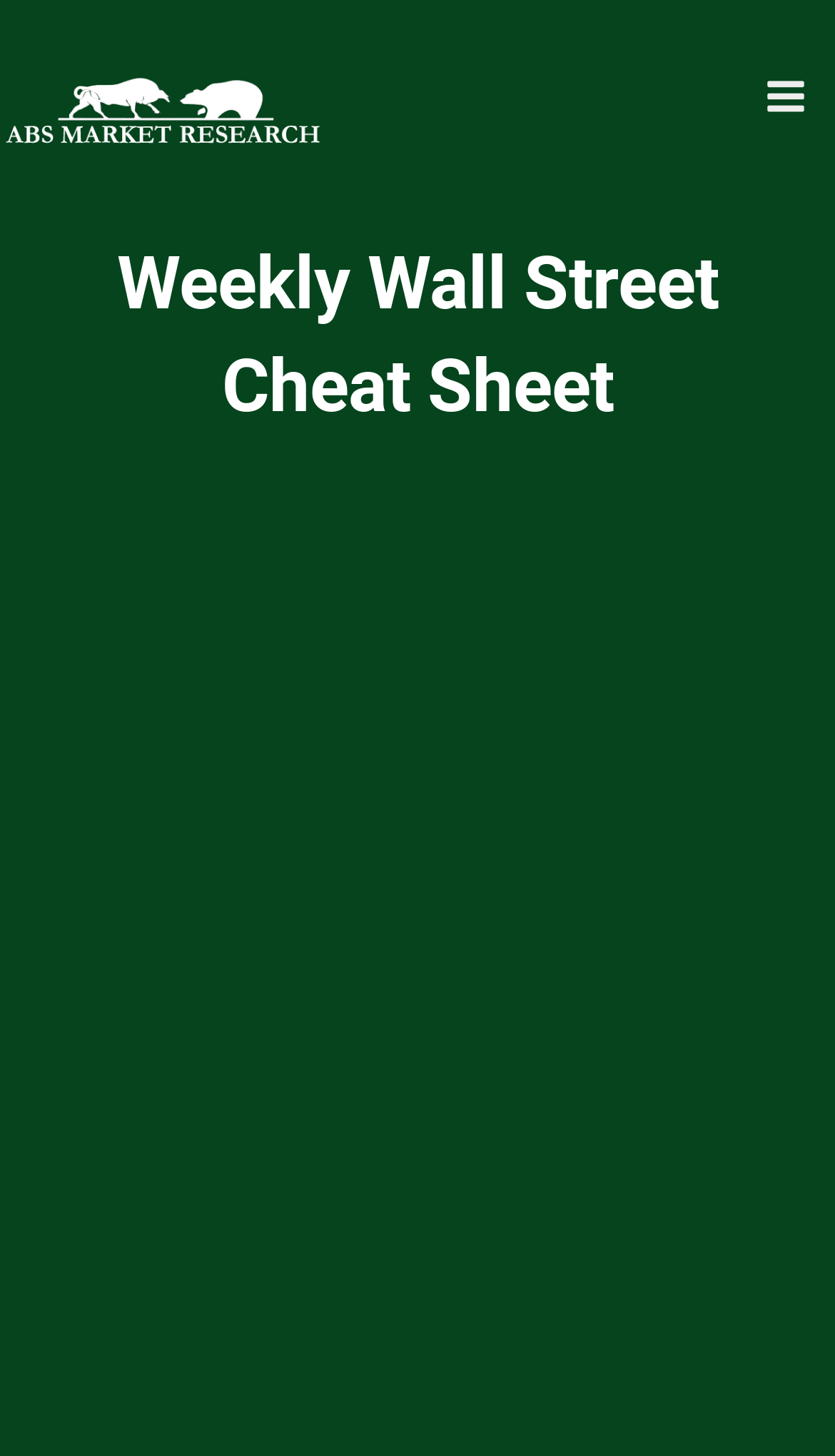What is required to get the free cheat sheet?
Provide a detailed and extensive answer to the question.

To get the free cheat sheet, users need to fill in their first name and email address in the respective textboxes, which are located below the title of the weekly report. The first name textbox has a bounding box coordinate of [0.108, 0.647, 0.892, 0.7], and the email textbox has a bounding box coordinate of [0.108, 0.702, 0.892, 0.755].